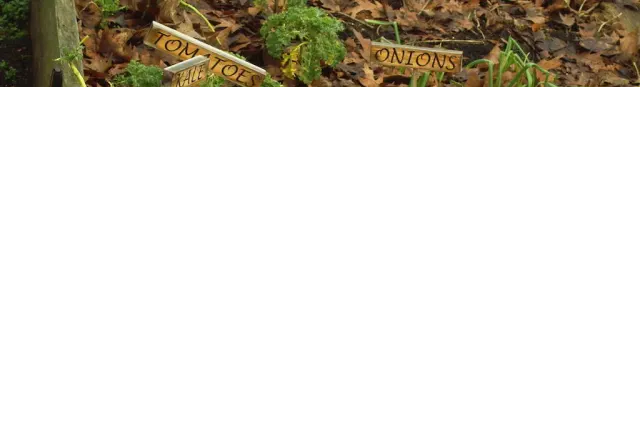What does gardening represent according to the image?
Kindly give a detailed and elaborate answer to the question.

The caption interprets the image as suggesting that gardening is not just a hobby, but a deeper, more fulfilling experience that can be described as 'a gateway to the soul', implying a connection to one's inner self.